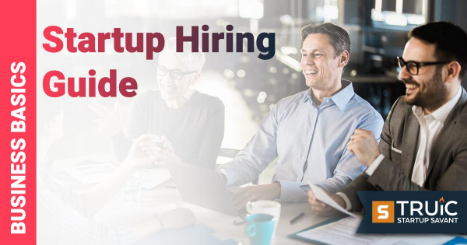Offer a detailed narrative of the image.

The image showcases a professional setting where a diverse group of individuals engages in a dynamic discussion, reflecting a collaborative atmosphere. Central to the visual is the text "Startup Hiring Guide,” prominently displayed, indicating its purpose as a resource for navigating the hiring process in startups. The background features a bright, modern office with a focus on teamwork, where participants appear engaged and enthusiastic about their conversation. Elements like a laptop and notebooks suggest a productive meeting environment, while branding from TRUiC enhances the context of the image, emphasizing its relevance to startups and entrepreneurship. The overall composition captures the essence of effective leadership and teamwork essential for successful hiring in a startup context.